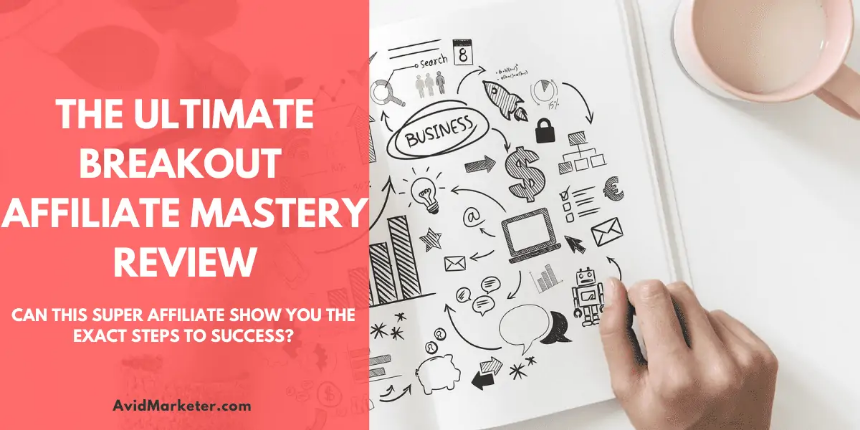Convey a detailed narrative of what is depicted in the image.

The image showcases the title "THE ULTIMATE BREAKOUT AFFILIATE MASTERY REVIEW" prominently displayed on the left side, accompanied by a compelling tagline: "CAN THIS SUPER AFFILIATE SHOW YOU THE EXACT STEPS TO SUCCESS?" The background features a hand resting on an open notebook filled with hand-drawn illustrations related to business, including icons of money, a computer, and various communication symbols such as speech bubbles and email graphics. On the right side, a beige cup sits atop a surface, adding a warm touch to the overall composition. This image encapsulates the theme of affiliate marketing, inviting readers to explore the concepts of success and mastery in the field.